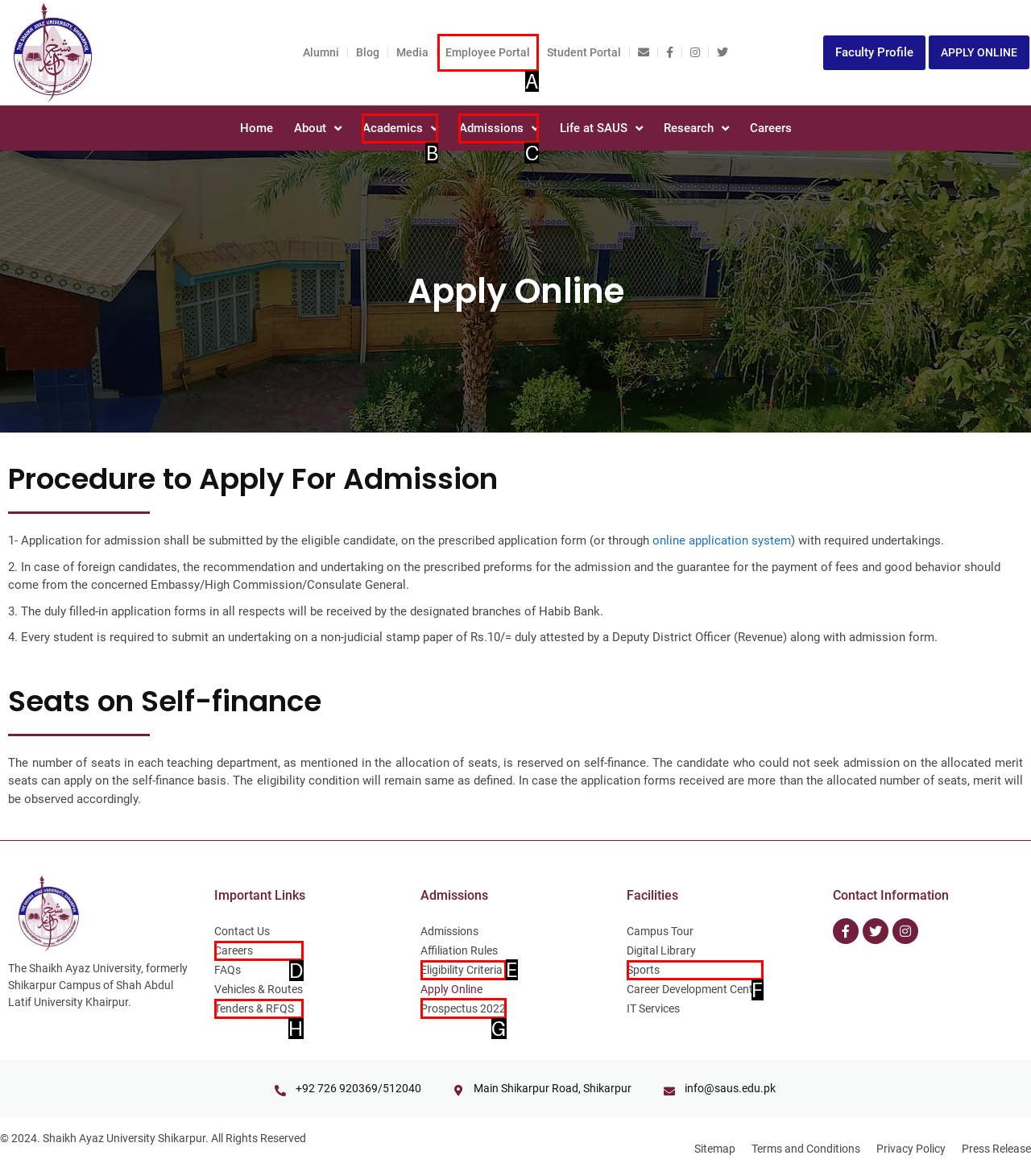Which HTML element should be clicked to fulfill the following task: Check Prospectus 2022?
Reply with the letter of the appropriate option from the choices given.

G